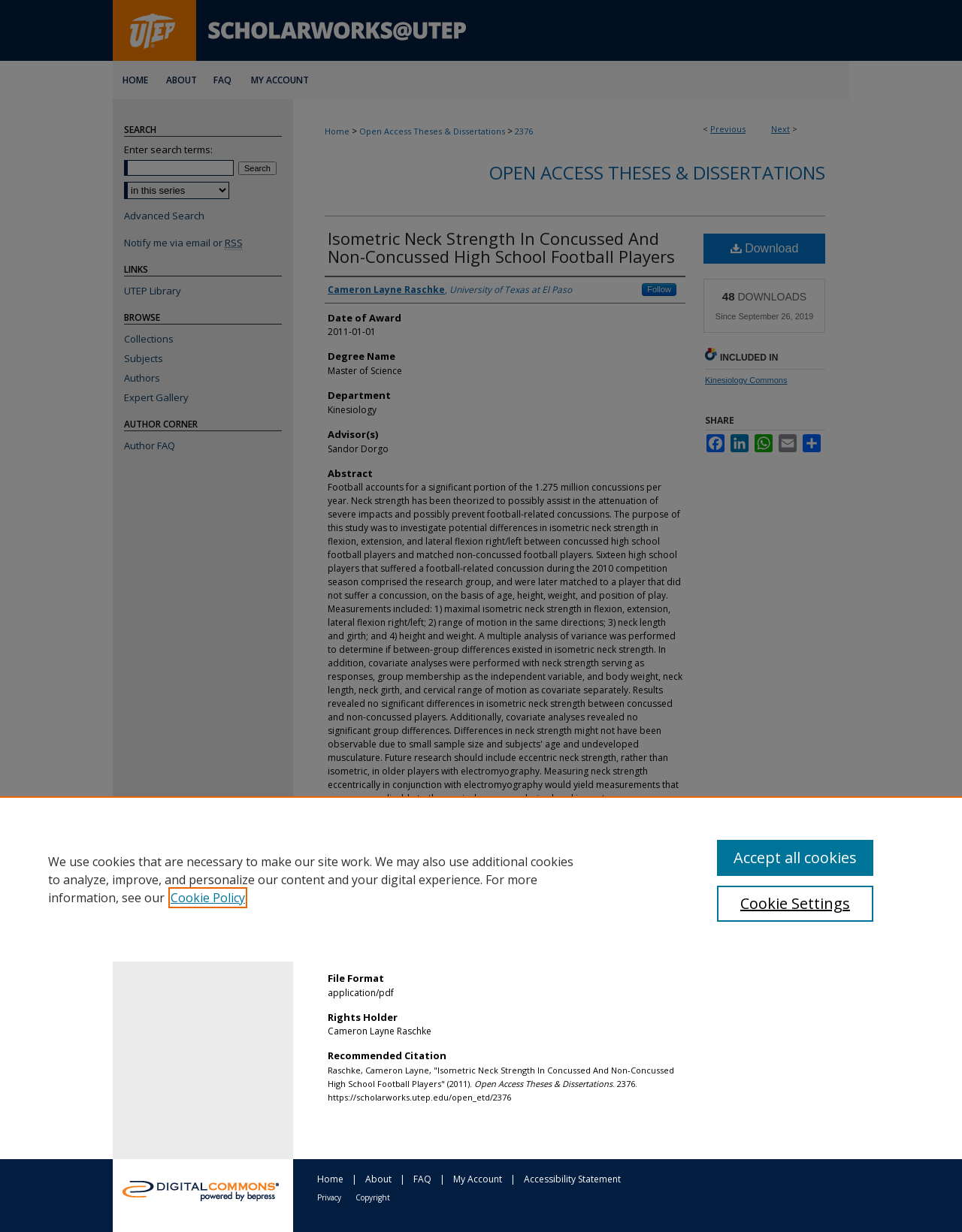Kindly determine the bounding box coordinates for the area that needs to be clicked to execute this instruction: "Browse collections".

[0.129, 0.269, 0.305, 0.28]